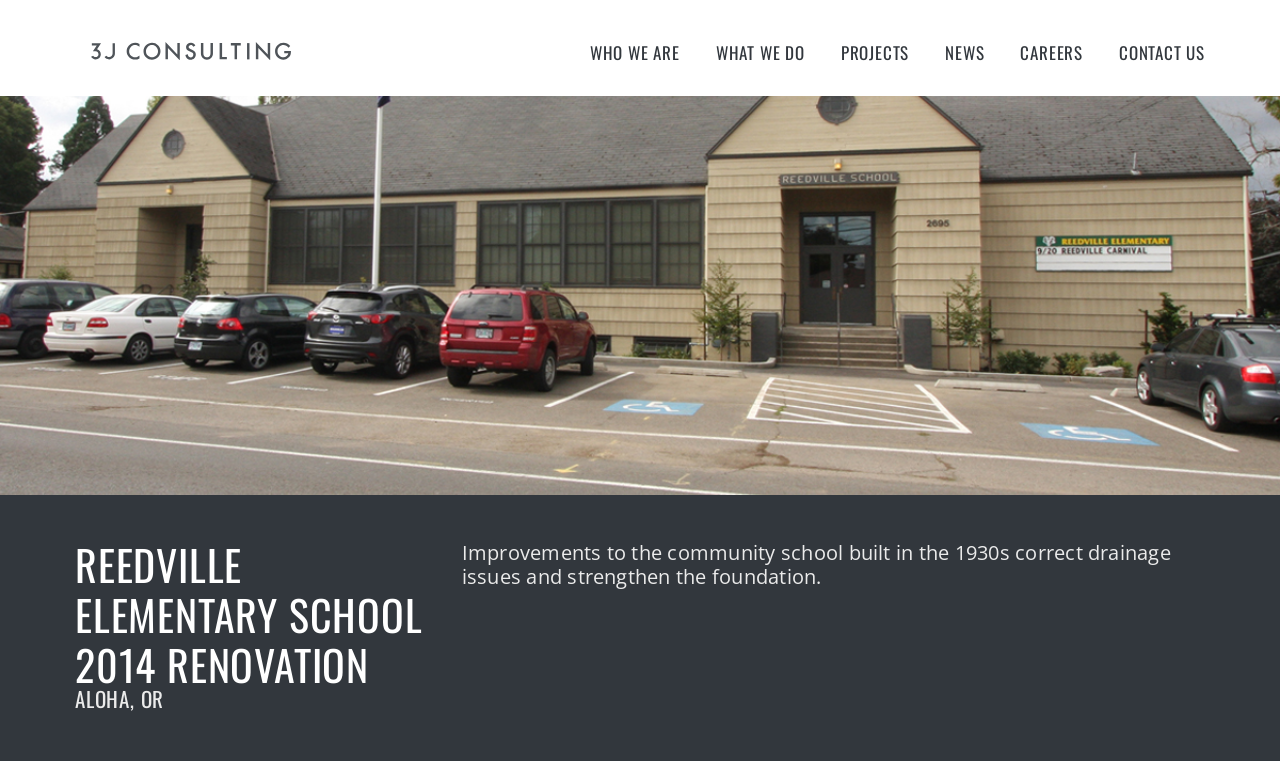Provide a one-word or short-phrase answer to the question:
What is the name of the school being renovated?

Reedville Elementary School